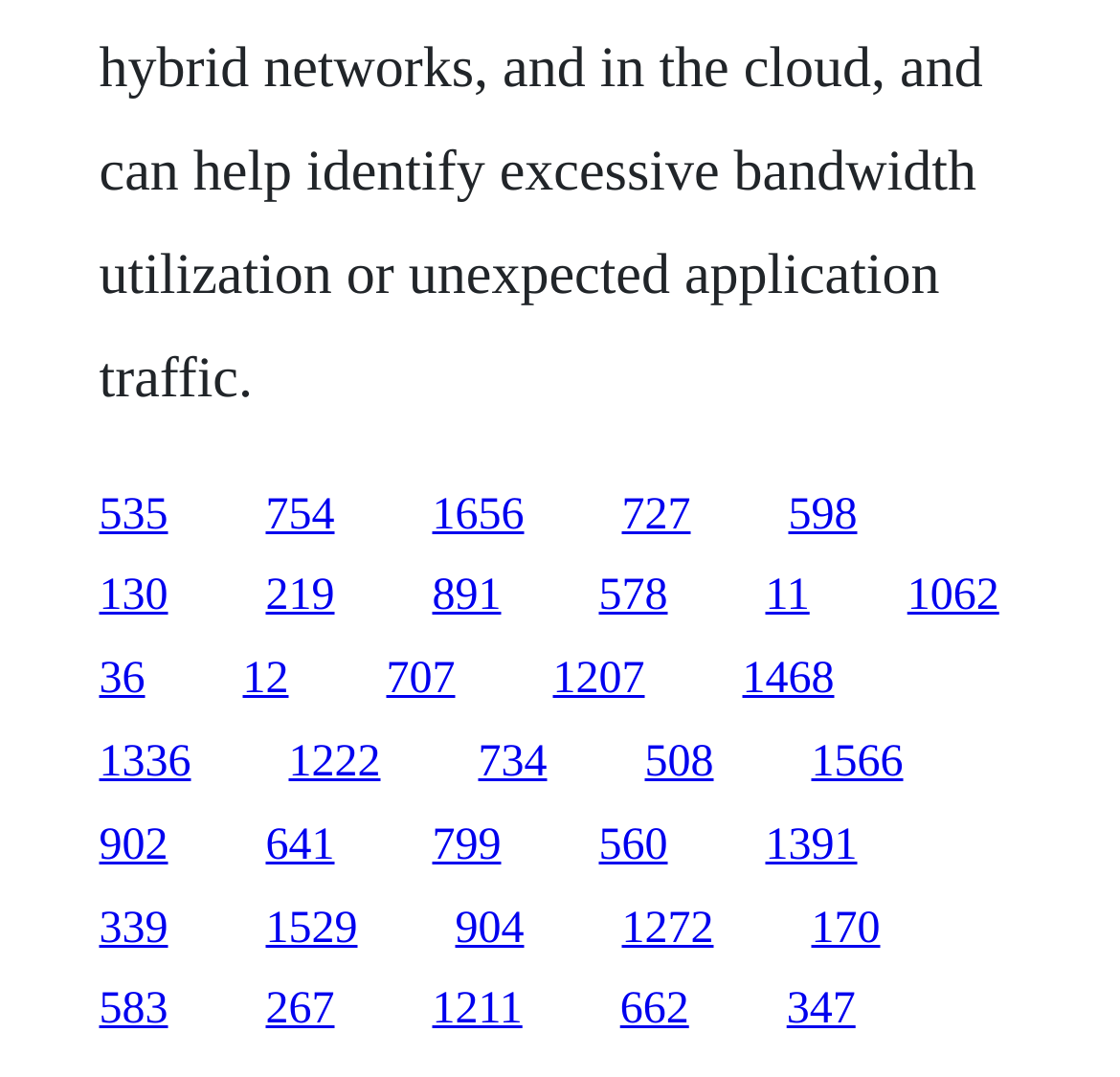Please specify the bounding box coordinates of the clickable region necessary for completing the following instruction: "access the fifteenth link". The coordinates must consist of four float numbers between 0 and 1, i.e., [left, top, right, bottom].

[0.663, 0.608, 0.745, 0.654]